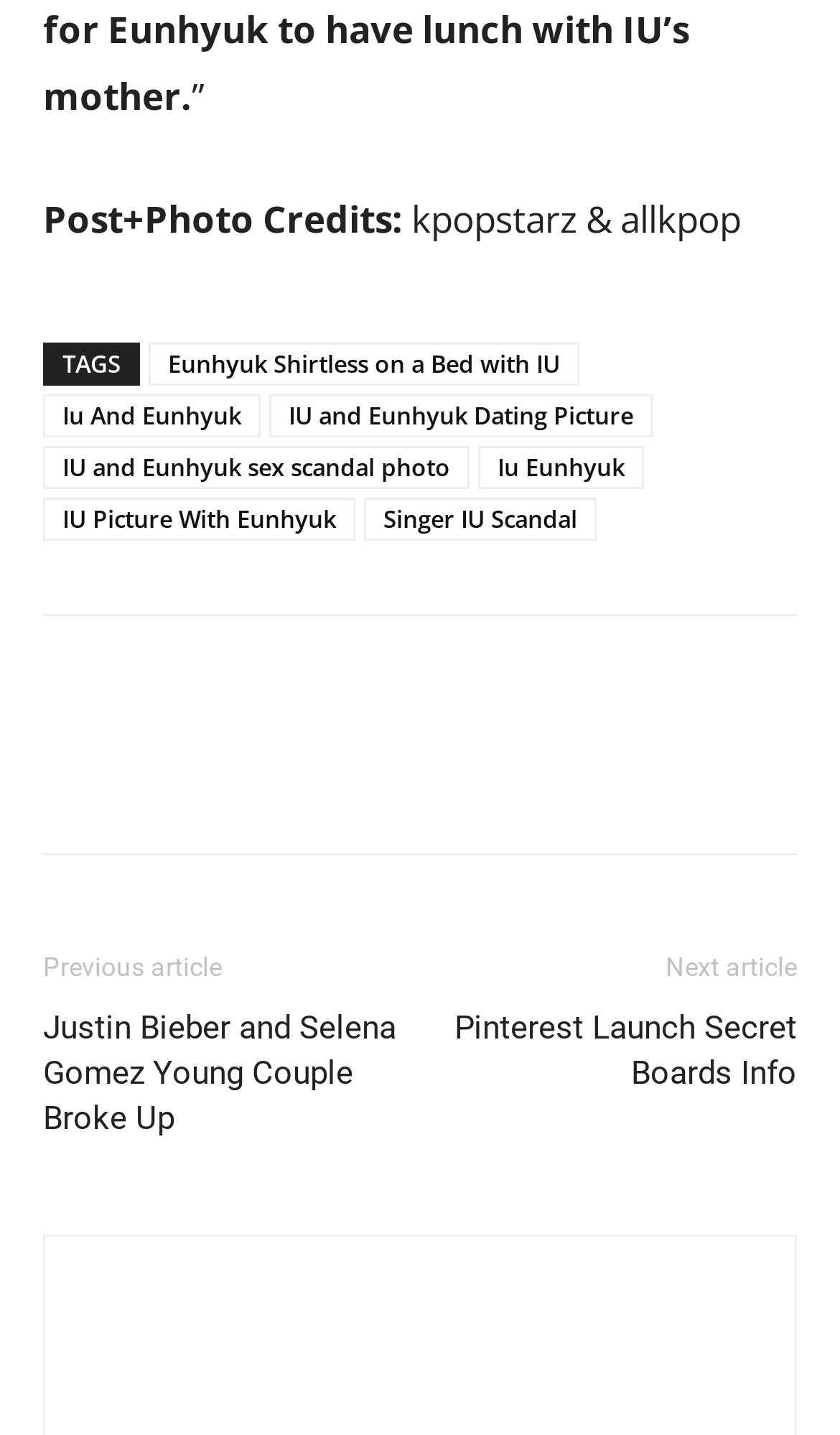What is the text above the 'TAGS' label?
From the image, respond using a single word or phrase.

Post+Photo Credits: